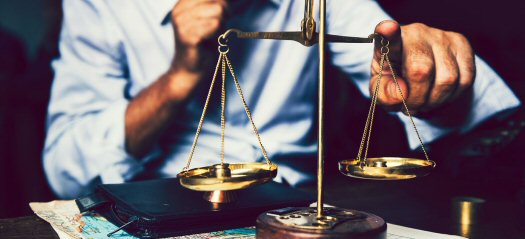What does the balance scale symbolize?
Answer with a single word or short phrase according to what you see in the image.

Justice and fairness